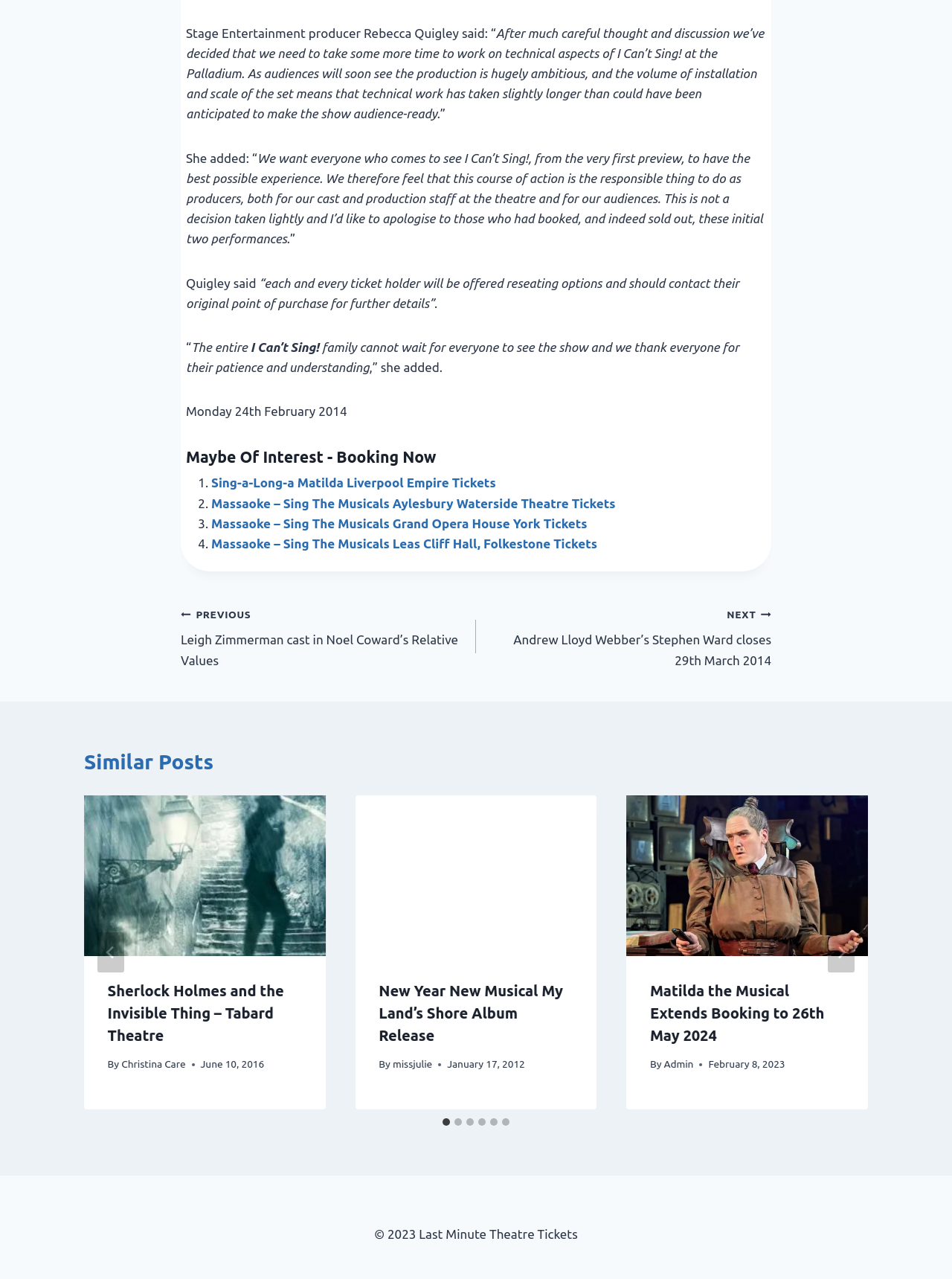Locate the bounding box of the UI element described in the following text: "Donations".

None